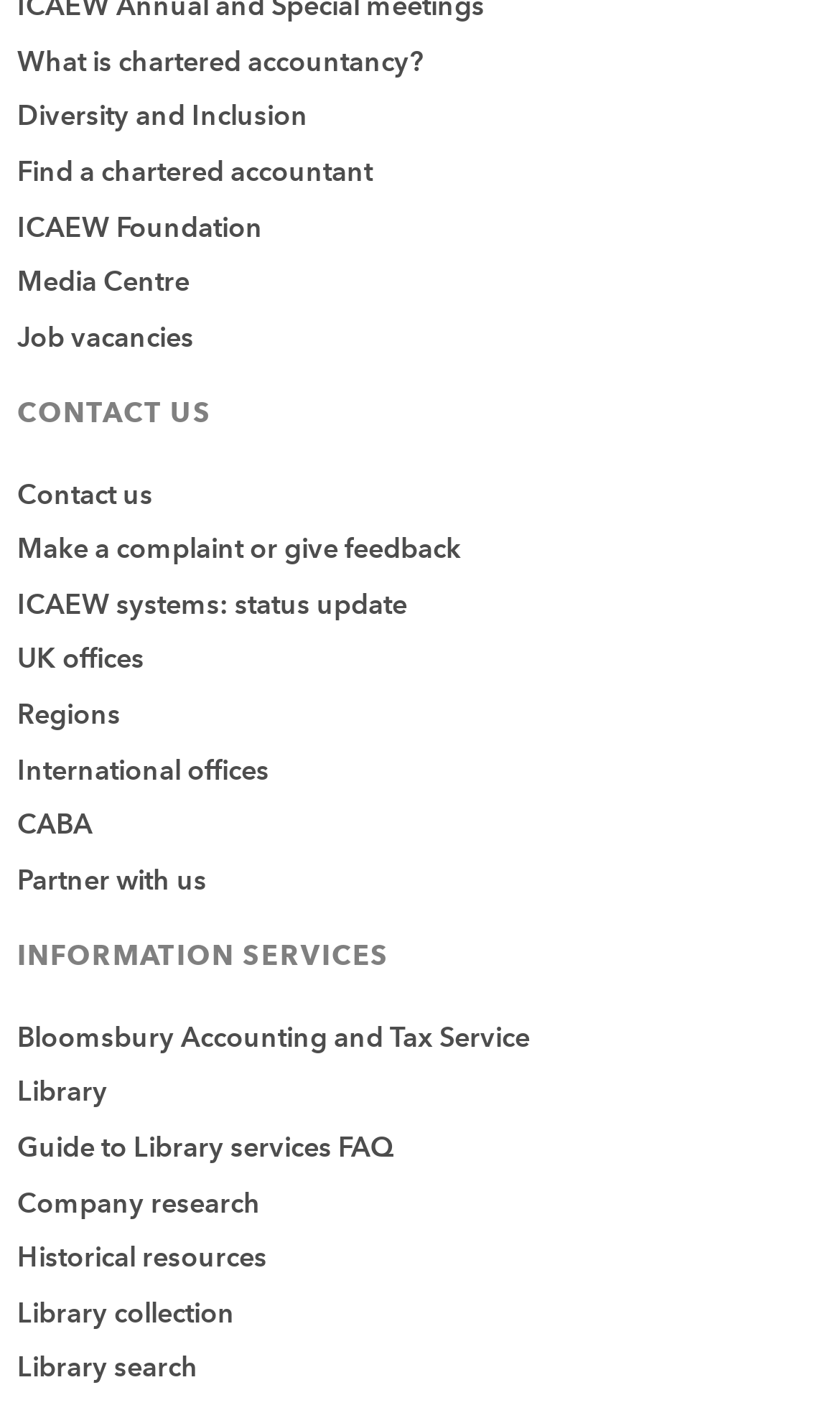Use the information in the screenshot to answer the question comprehensively: What is the last link under 'INFORMATION SERVICES'?

The last link under the 'INFORMATION SERVICES' heading is 'Library search', which is the 11th link in the section.